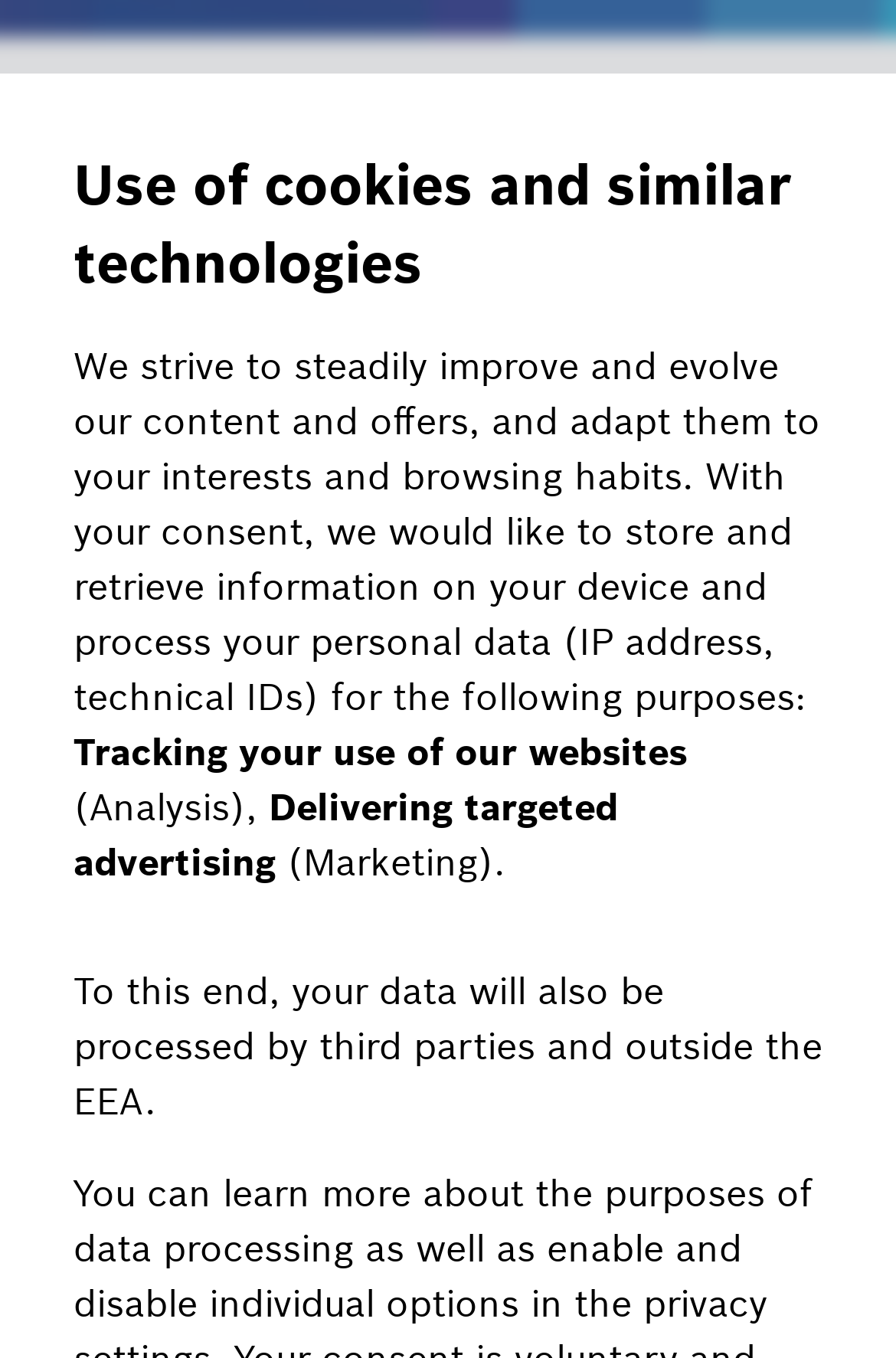Please provide the bounding box coordinates for the UI element as described: "Icon search". The coordinates must be four floats between 0 and 1, represented as [left, top, right, bottom].

[0.905, 0.179, 0.962, 0.242]